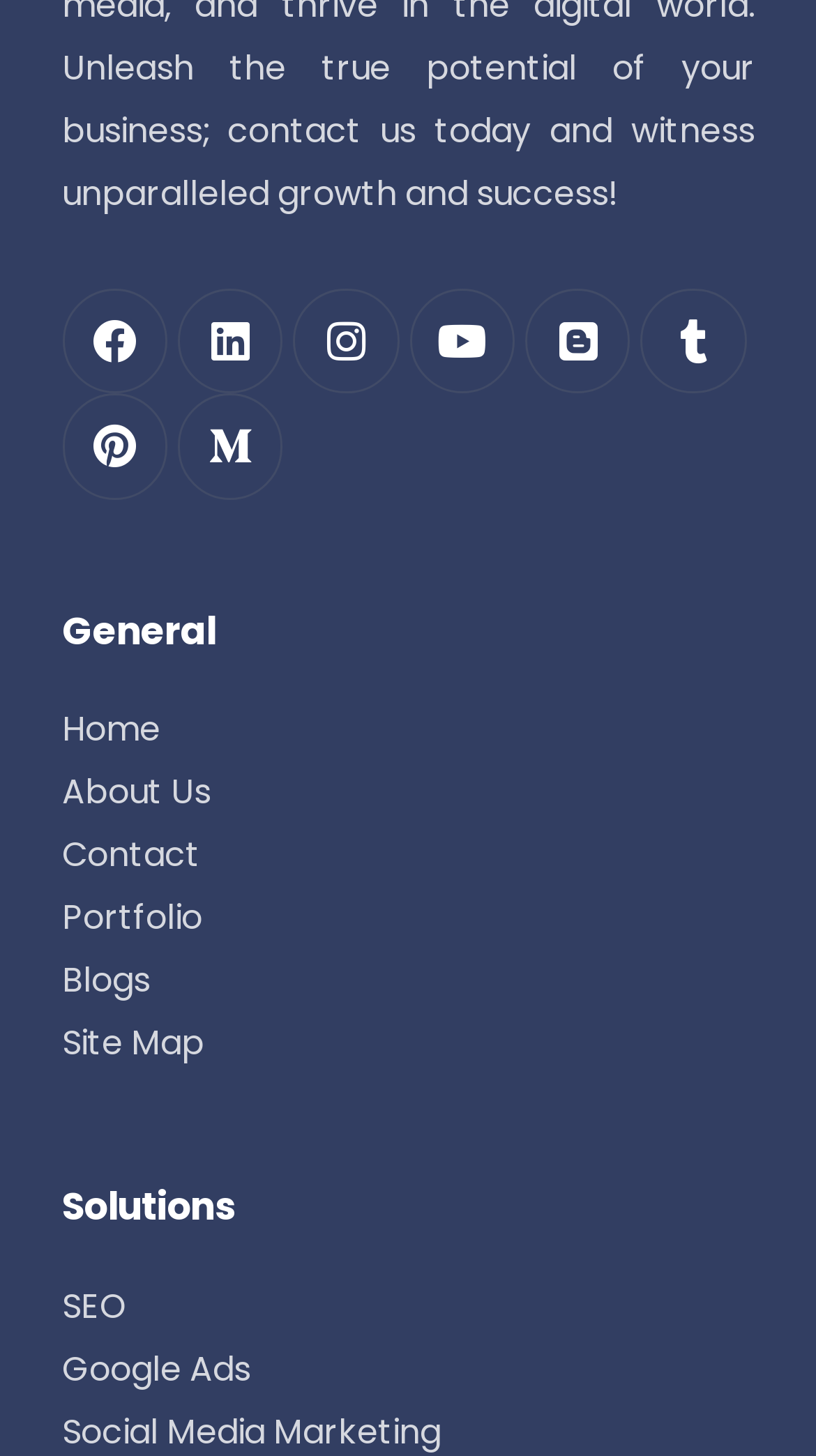Please identify the bounding box coordinates of the element's region that I should click in order to complete the following instruction: "View Facebook page". The bounding box coordinates consist of four float numbers between 0 and 1, i.e., [left, top, right, bottom].

[0.076, 0.198, 0.205, 0.271]